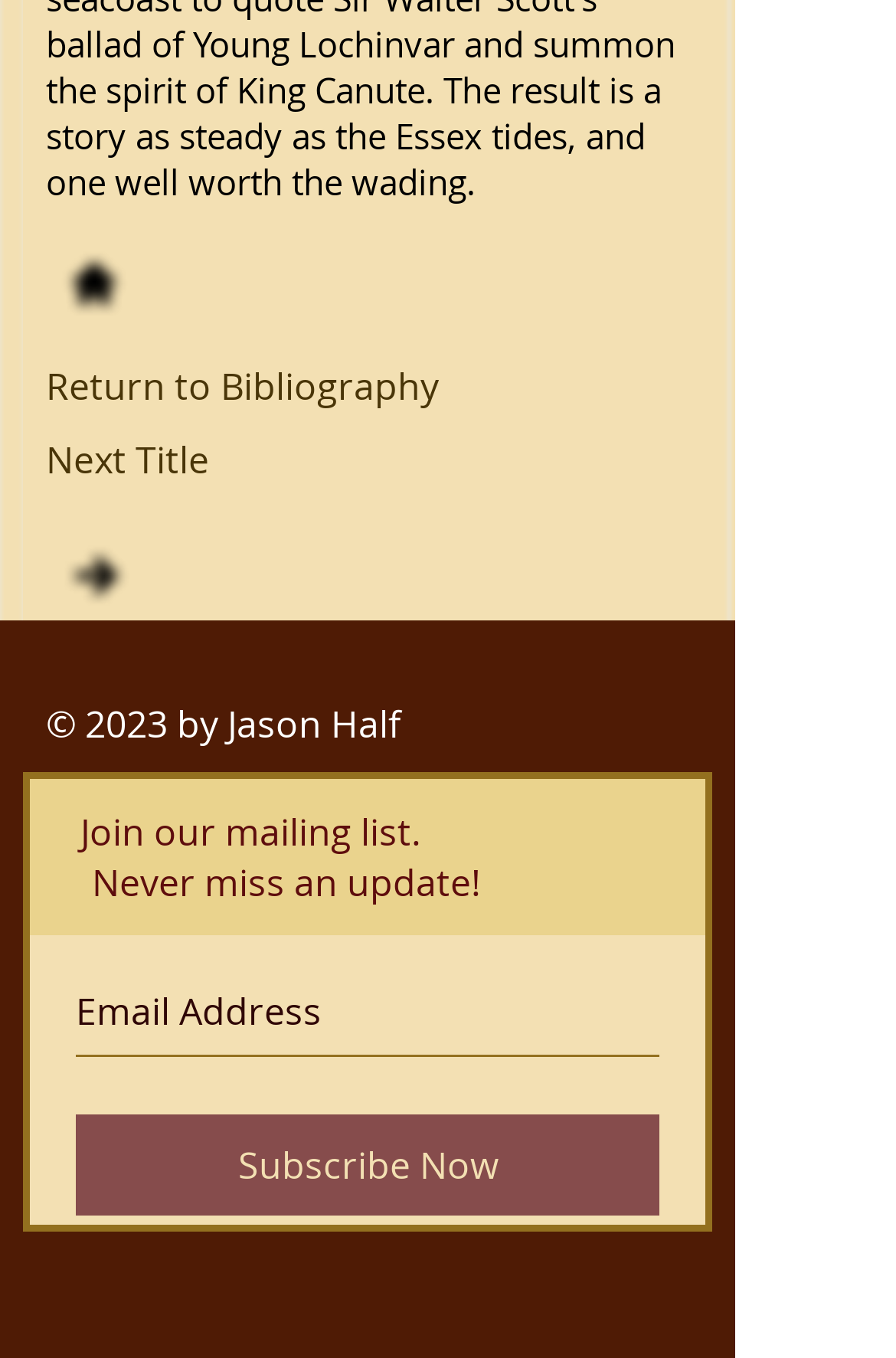Provide the bounding box coordinates of the UI element that matches the description: "Travel Services – Visa Run".

None